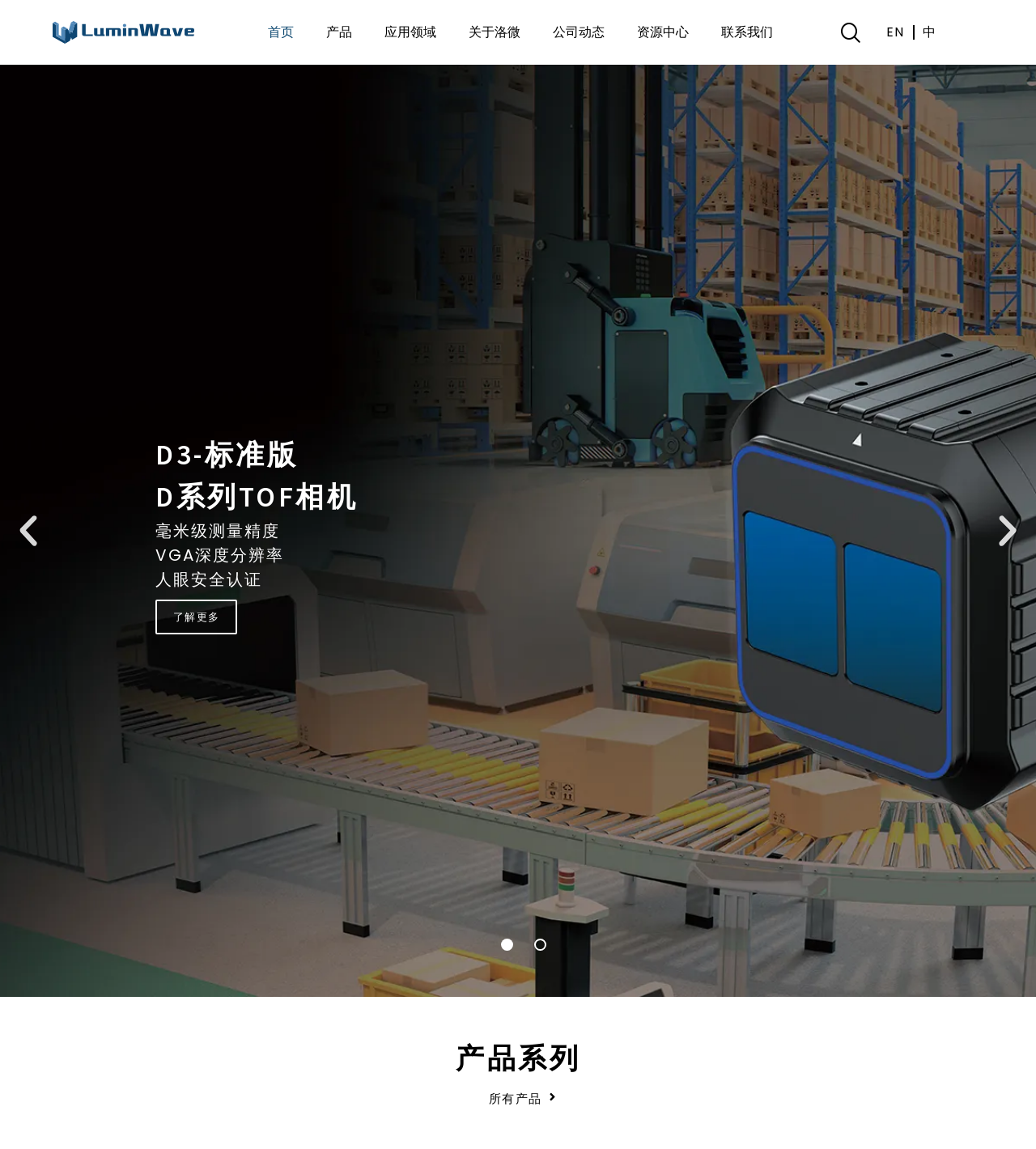Locate the bounding box coordinates of the area you need to click to fulfill this instruction: 'Click the LuminWave Site Logo'. The coordinates must be in the form of four float numbers ranging from 0 to 1: [left, top, right, bottom].

[0.035, 0.018, 0.204, 0.038]